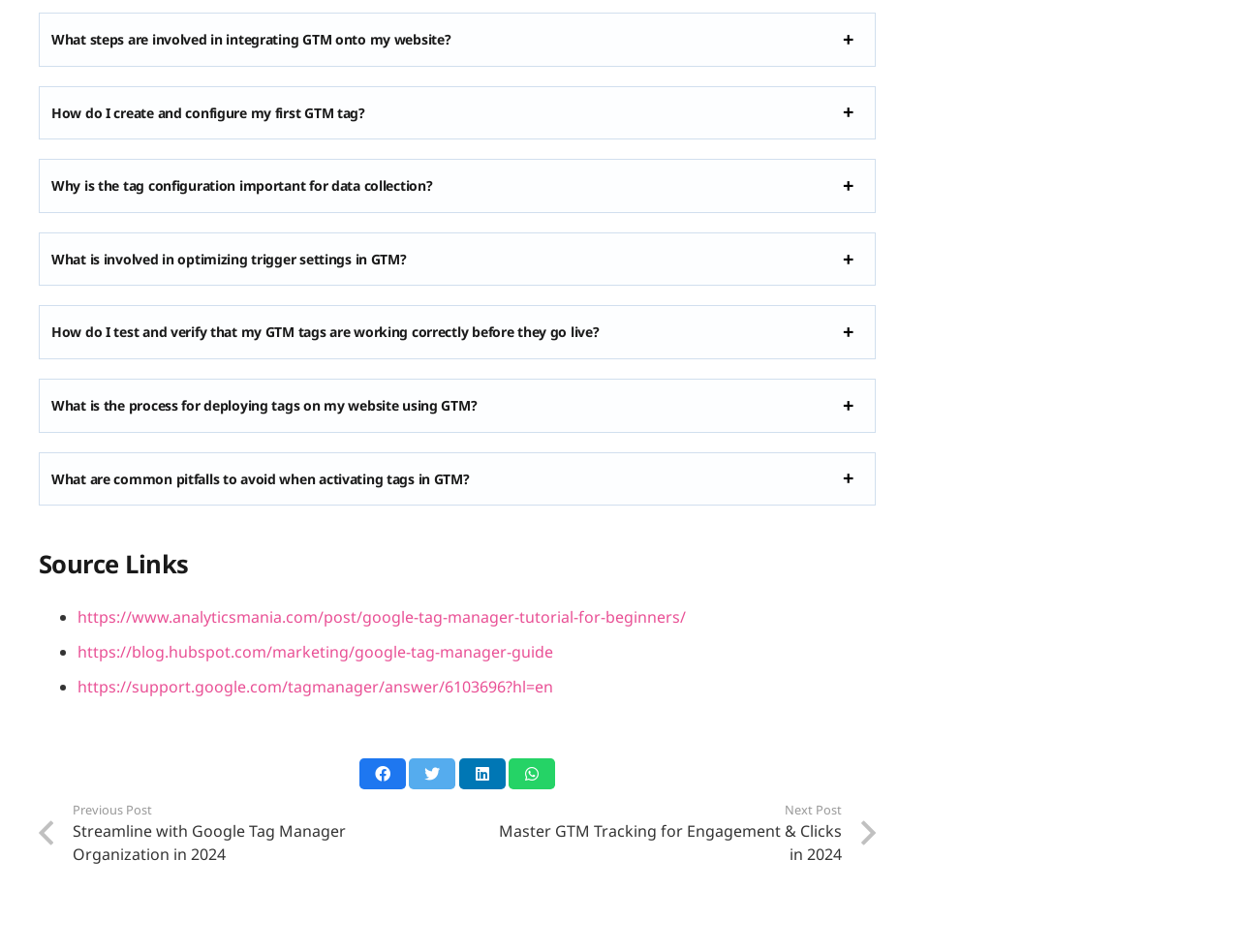Please study the image and answer the question comprehensively:
What is the topic of the webpage?

I inferred the topic of the webpage by reading the content of the headings and the links provided. The headings mention GTM tags, triggers, and configuration, and the links point to tutorials and guides about Google Tag Manager.